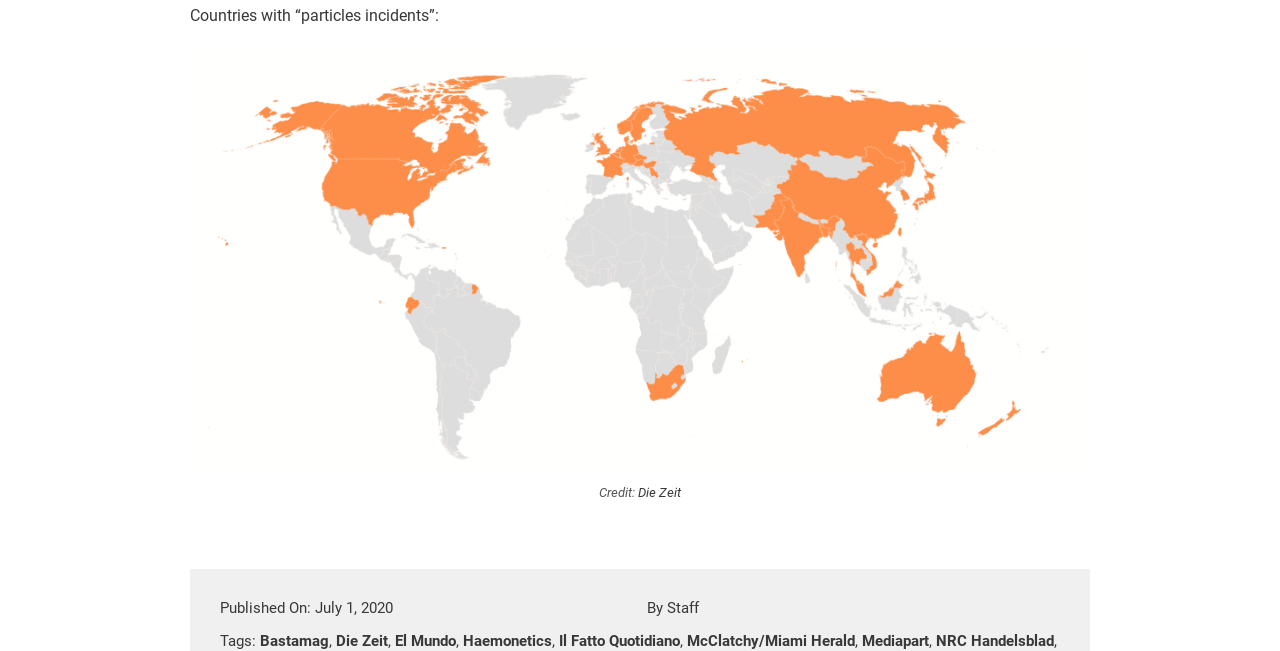What is the topic of the article?
Based on the image, provide a one-word or brief-phrase response.

Particles incidents